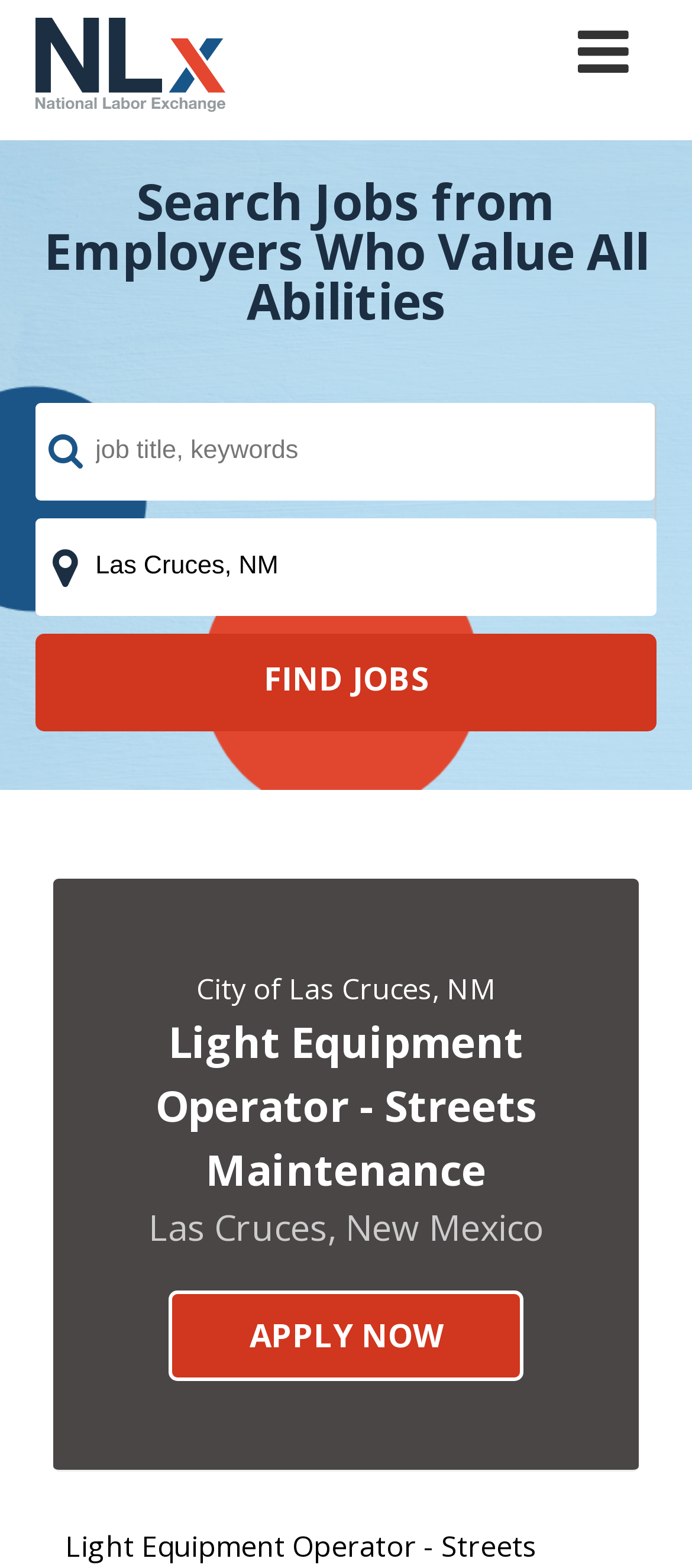Provide an in-depth caption for the webpage.

The webpage is a job listing page for a Light Equipment Operator position in Las Cruces, New Mexico, at the City of Las Cruces. At the top left corner, there is a USNLX logo, accompanied by a mobile navigation menu button on the top right corner. Below the logo, there is a heading that reads "Search Jobs from Employers Who Value All Abilities". 

Underneath the heading, there is a search bar that spans almost the entire width of the page, where users can input job titles or keywords and city or state to search for jobs. The search bar consists of two input fields, one for job title or keywords and another for city or state, each with a dropdown listbox. The job title or keywords input field has a default text "search for job title or keywords", and the city or state input field has a default text "search for city, state" with a pre-filled value "Las Cruces, NM". 

To the right of the search bar, there is a "submit search" button with the text "FIND JOBS". Below the search bar, there is a heading that reads "Job Information", followed by a more detailed job heading that includes the job title, location, and an "APPLY NOW" link. The "APPLY NOW" link is positioned at the bottom right of the job heading.